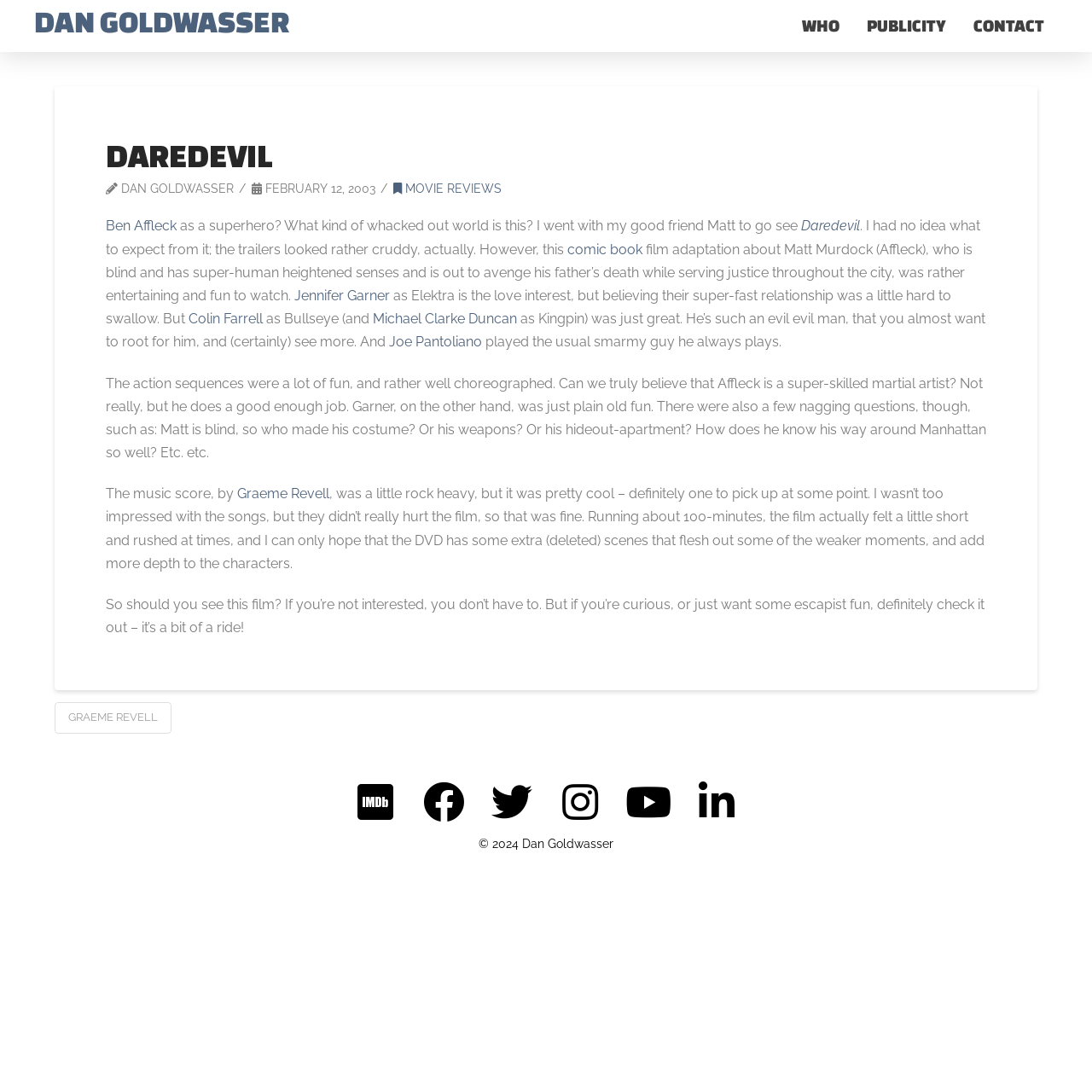Describe the webpage in detail, including text, images, and layout.

The webpage is a movie review of "Daredevil" written by Dan Goldwasser. At the top, there are four links: "DAN GOLDWASSER", "WHO", "PUBLICITY", and "CONTACT", which are likely navigation links. Below these links, the main content of the page is divided into two sections: an article and a footer.

The article section has a heading "DAREDEVIL" and a subheading "DAN GOLDWASSER" with a timestamp "FEBRUARY 12, 2003". The review is written in a casual tone, discussing the reviewer's expectations and experience watching the movie. The text is interspersed with links to relevant names, such as "Ben Affleck", "Jennifer Garner", "Colin Farrell", and "Michael Clarke Duncan", who are actors in the movie.

The review discusses the plot, characters, and action sequences, as well as the music score by Graeme Revell. The reviewer concludes that the movie is entertaining and fun to watch, despite some nagging questions about the plot.

At the bottom of the page, there is a footer section with a link to Graeme Revell's name and a copyright notice "© 2024 Dan Goldwasser". There are also several links with no text, which may be social media or other navigation links.